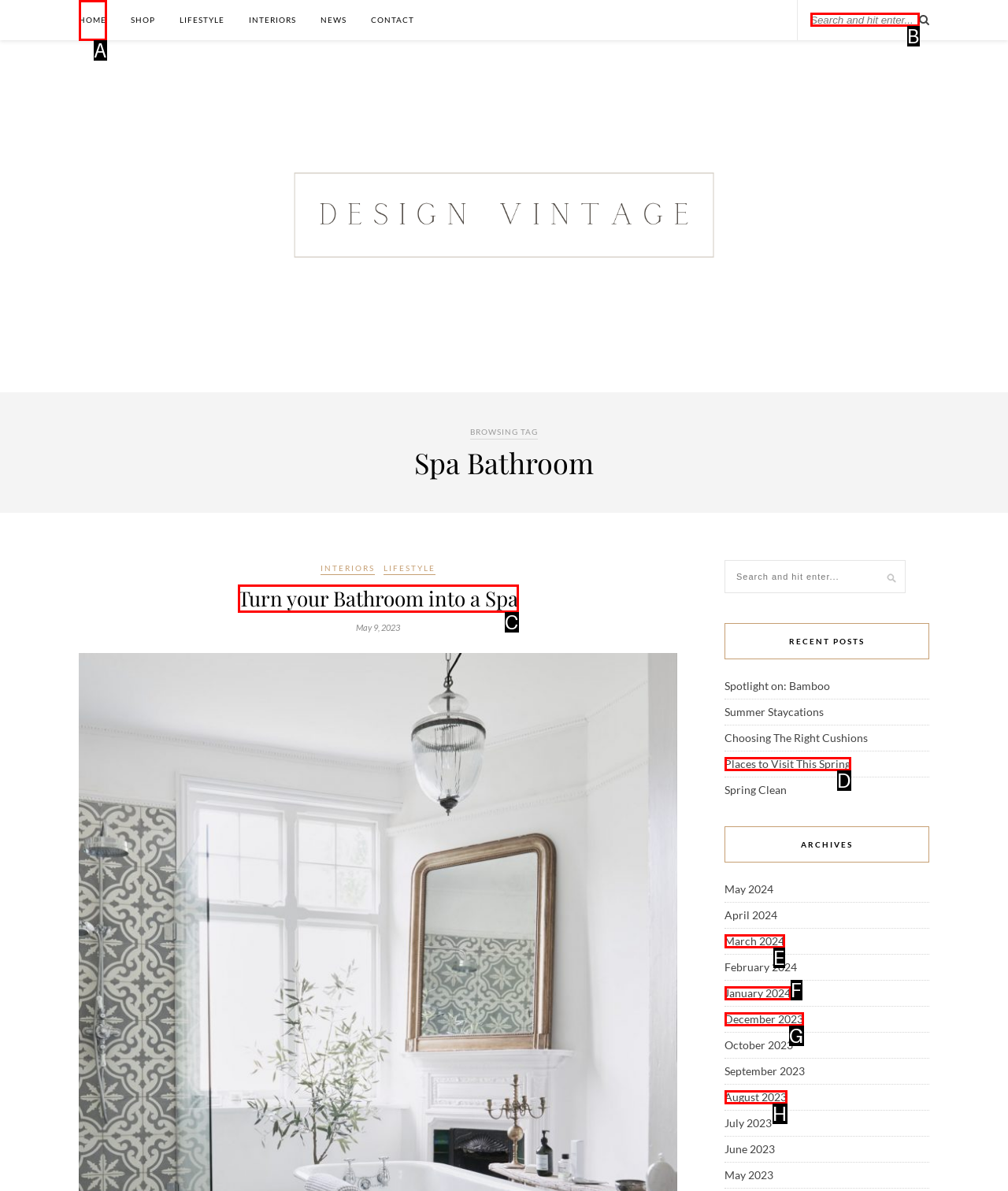Find the option you need to click to complete the following instruction: search for something
Answer with the corresponding letter from the choices given directly.

B